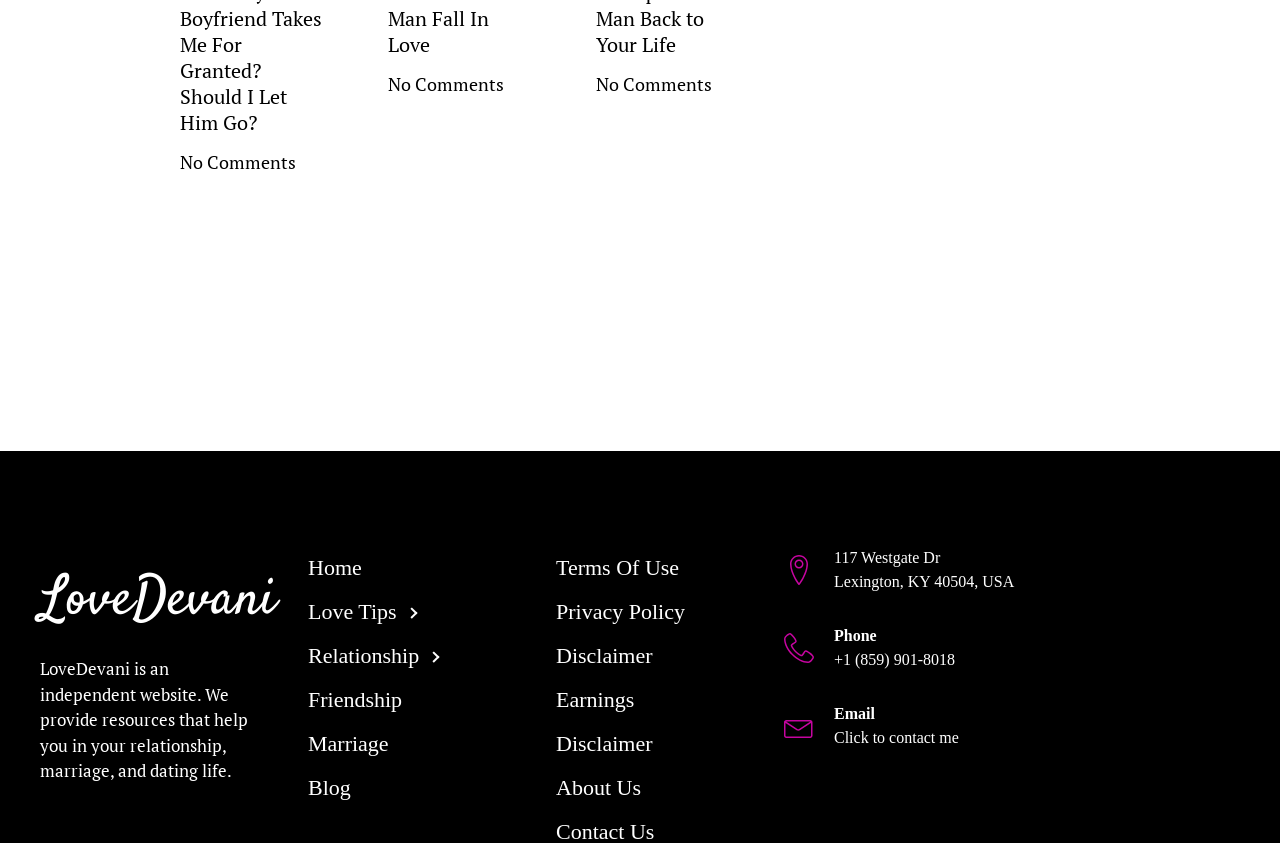Determine the bounding box coordinates for the area that should be clicked to carry out the following instruction: "visit about us page".

[0.419, 0.909, 0.581, 0.961]